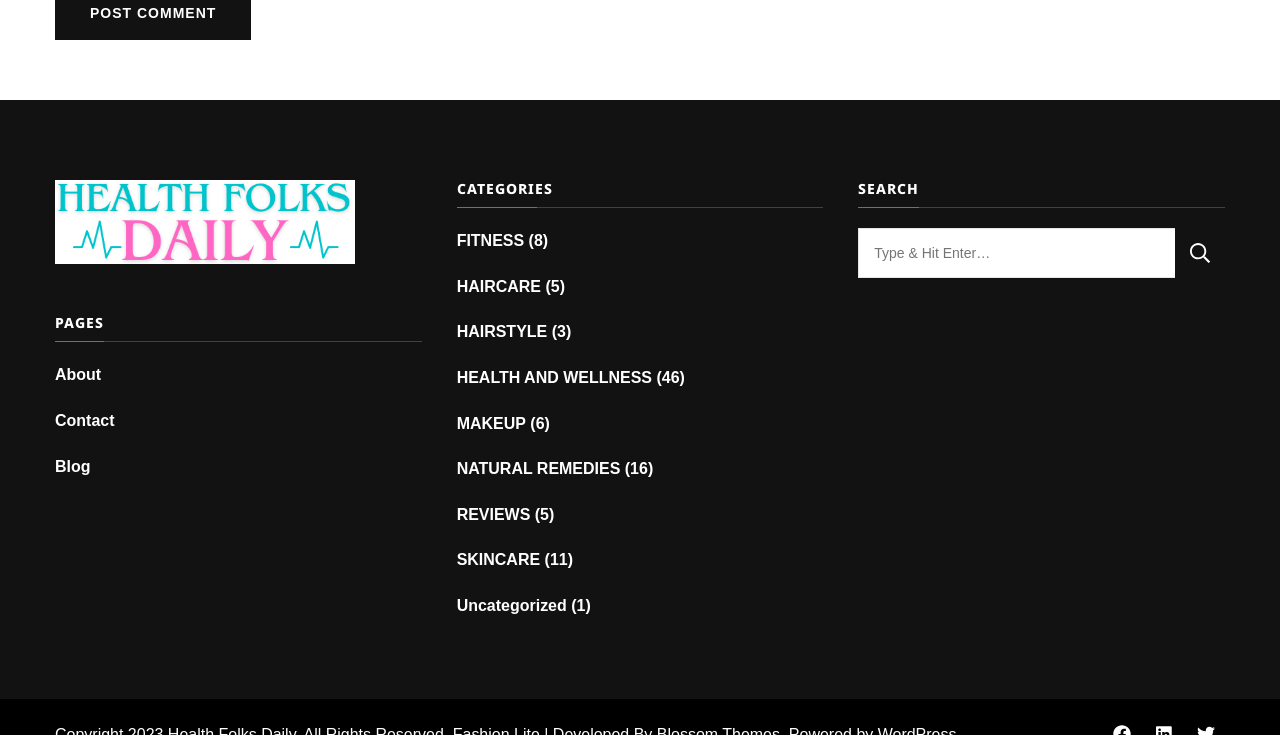What is the name of the website?
Give a single word or phrase as your answer by examining the image.

Health Folks Daily